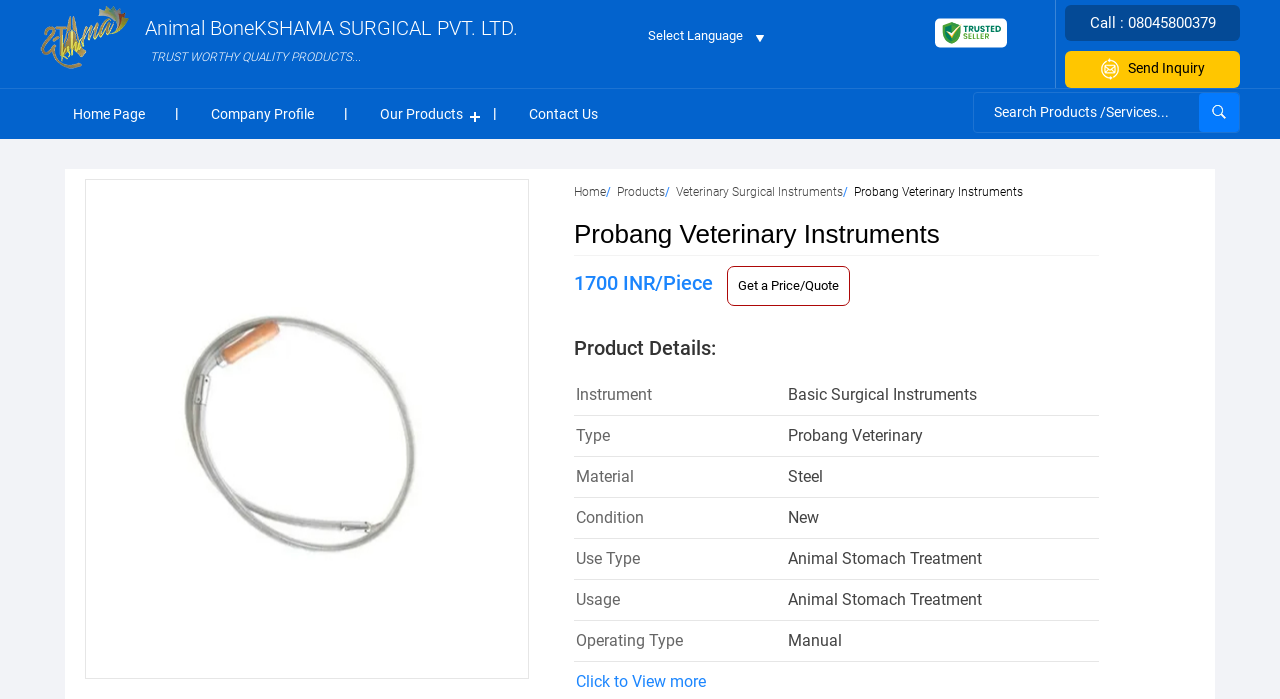Determine the coordinates of the bounding box for the clickable area needed to execute this instruction: "Click on the company logo".

[0.031, 0.004, 0.102, 0.102]